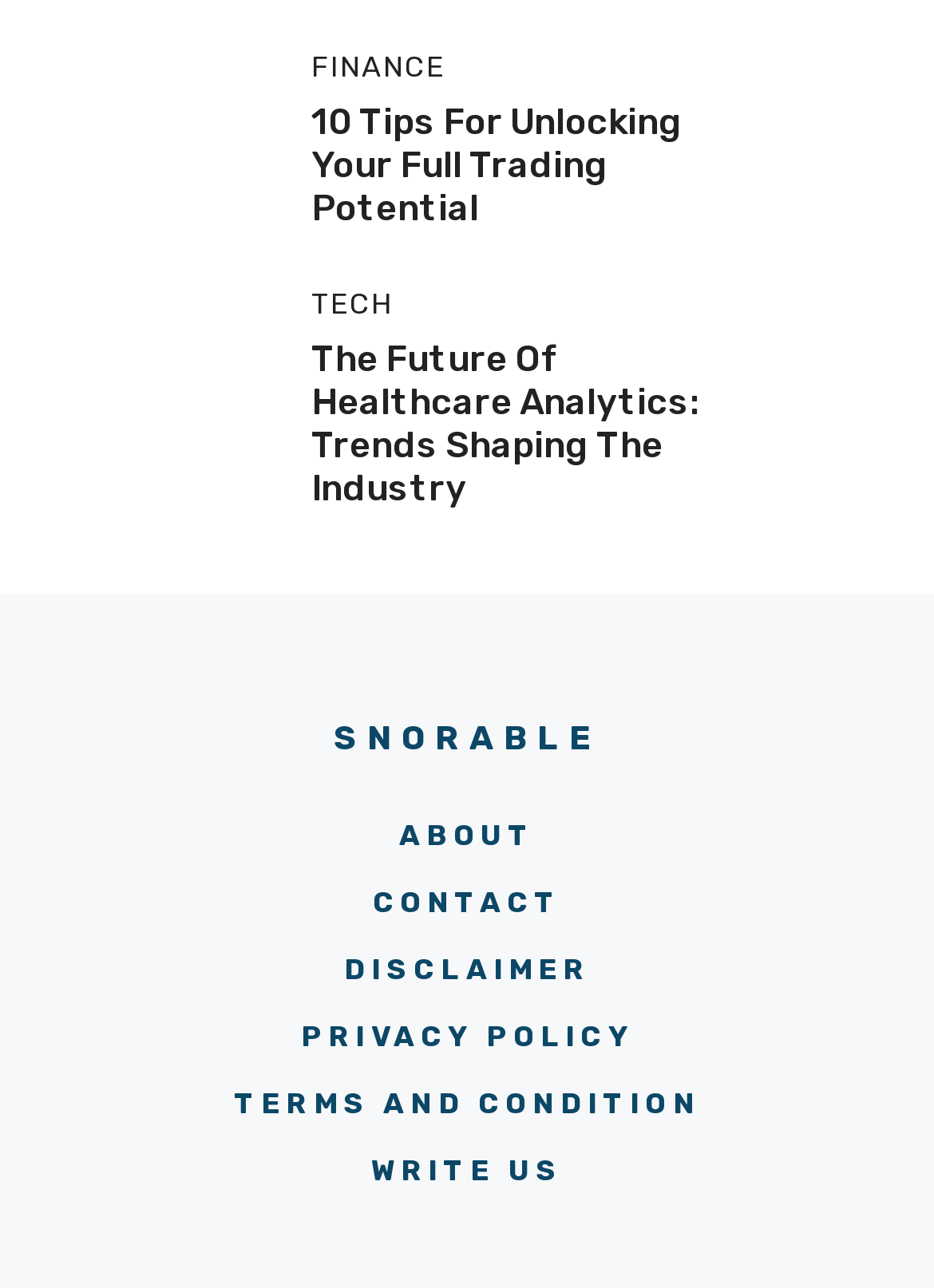Please identify the bounding box coordinates of the element on the webpage that should be clicked to follow this instruction: "read about the future of healthcare analytics". The bounding box coordinates should be given as four float numbers between 0 and 1, formatted as [left, top, right, bottom].

[0.333, 0.263, 0.749, 0.397]